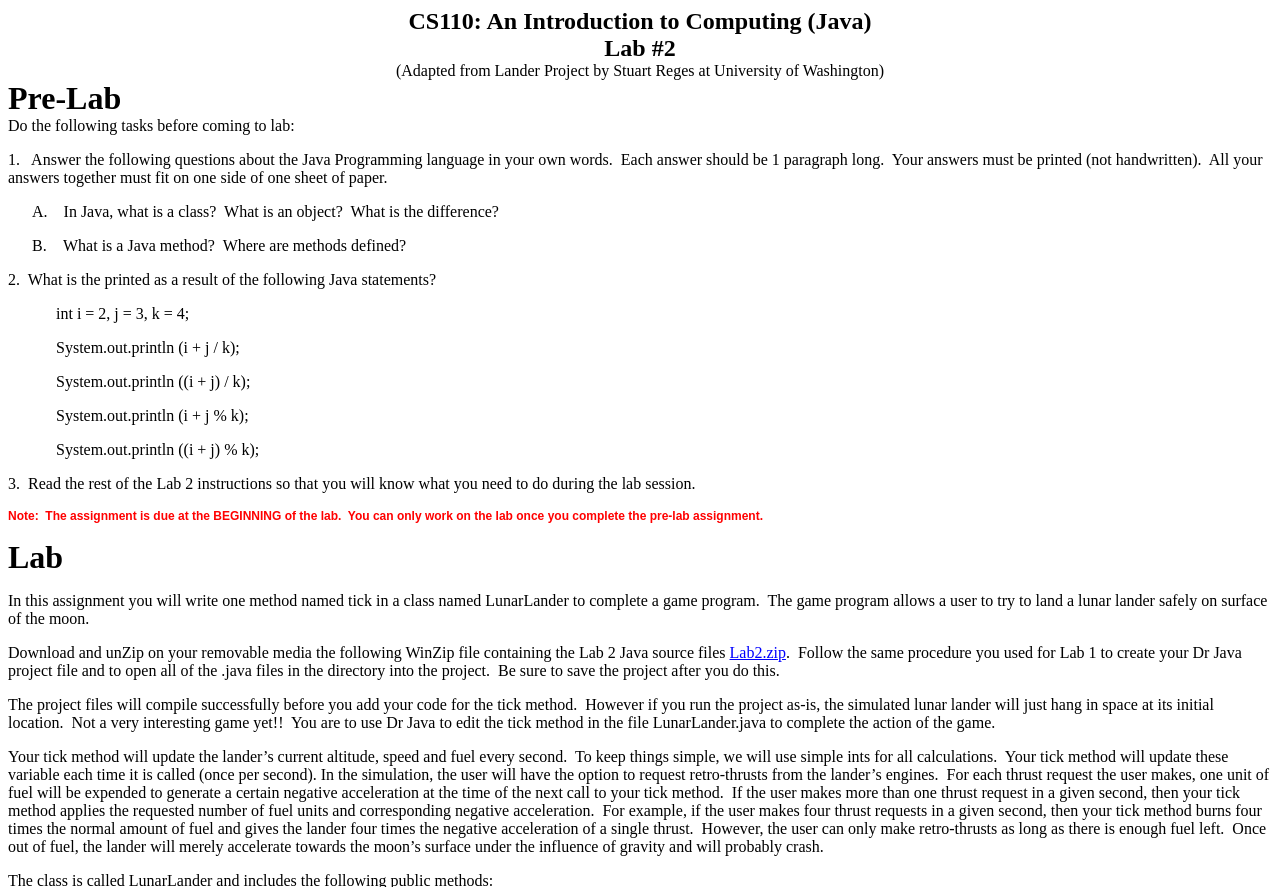Respond to the following query with just one word or a short phrase: 
What will happen if the user makes more than one thrust request in a given second?

More fuel will be expended